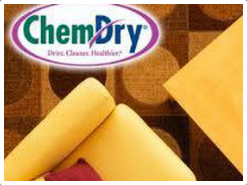Provide a brief response to the question using a single word or phrase: 
What is the color of the company name in the logo?

Blue